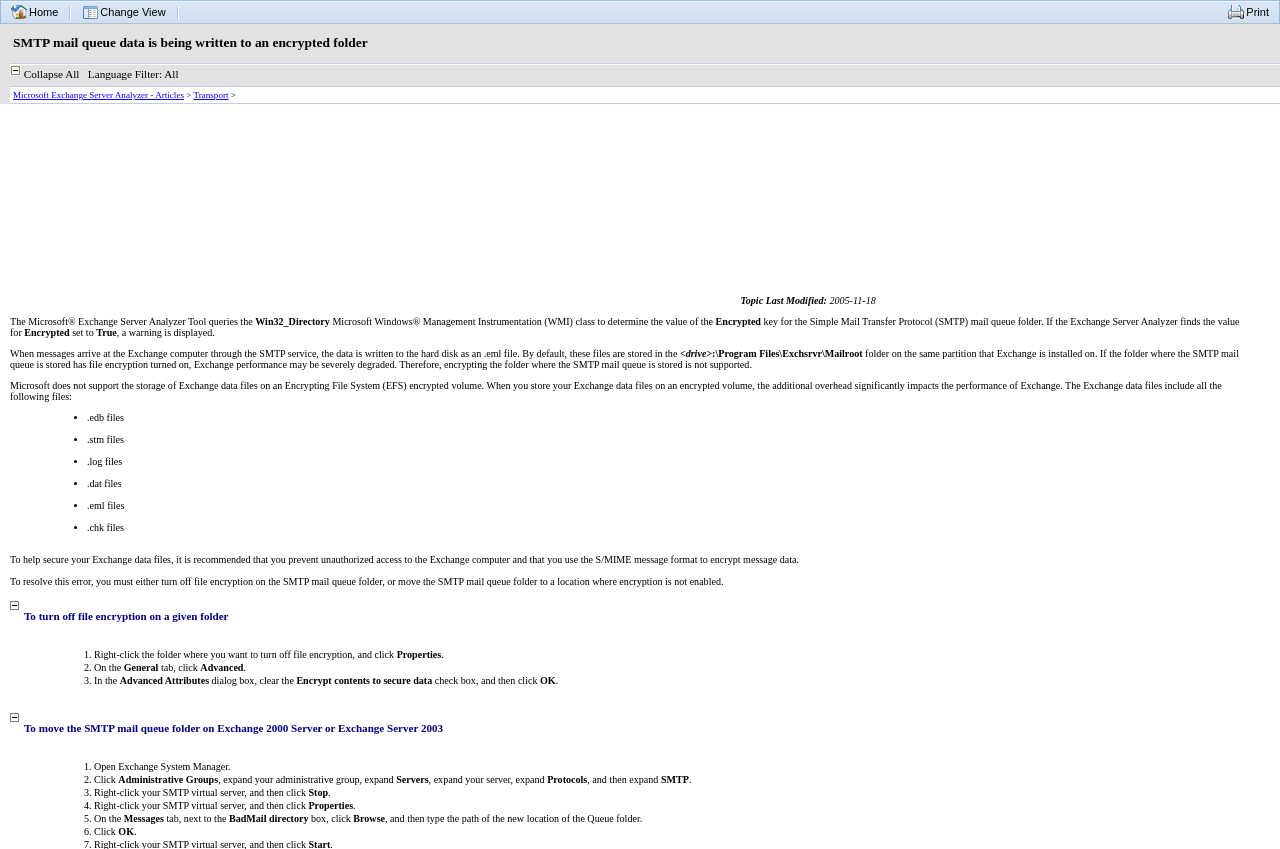Based on the element description: "Change View", identify the bounding box coordinates for this UI element. The coordinates must be four float numbers between 0 and 1, listed as [left, top, right, bottom].

[0.064, 0.006, 0.129, 0.022]